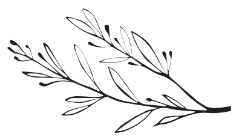What is the main subject of the illustration?
Kindly offer a comprehensive and detailed response to the question.

The caption describes the image as featuring a beautifully illustrated branch adorned with delicate leaves and small buds, indicating that the branch is the central element of the illustration.